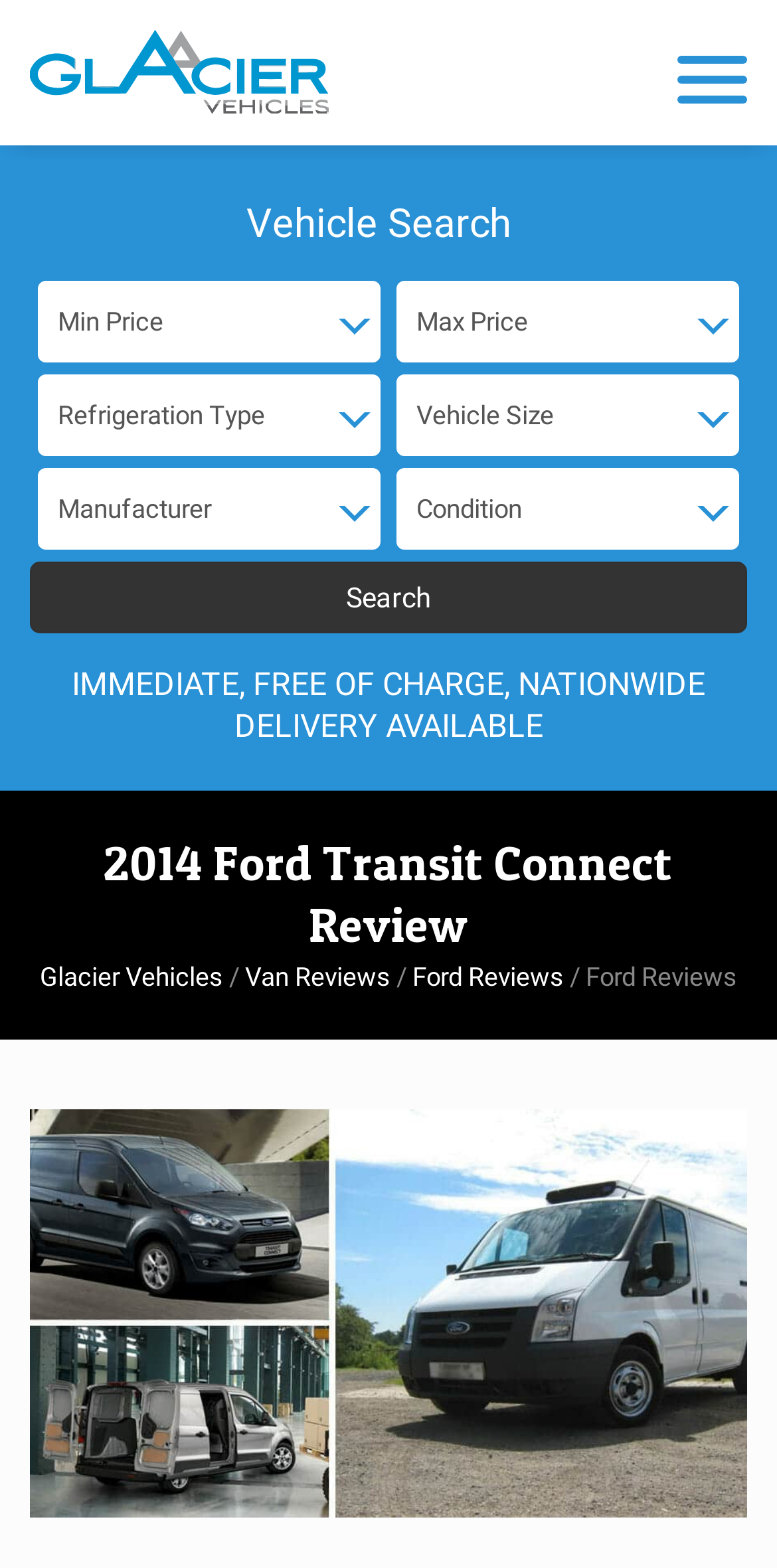Pinpoint the bounding box coordinates of the element that must be clicked to accomplish the following instruction: "Click the Glacier Vehicles link". The coordinates should be in the format of four float numbers between 0 and 1, i.e., [left, top, right, bottom].

[0.038, 0.057, 0.423, 0.076]